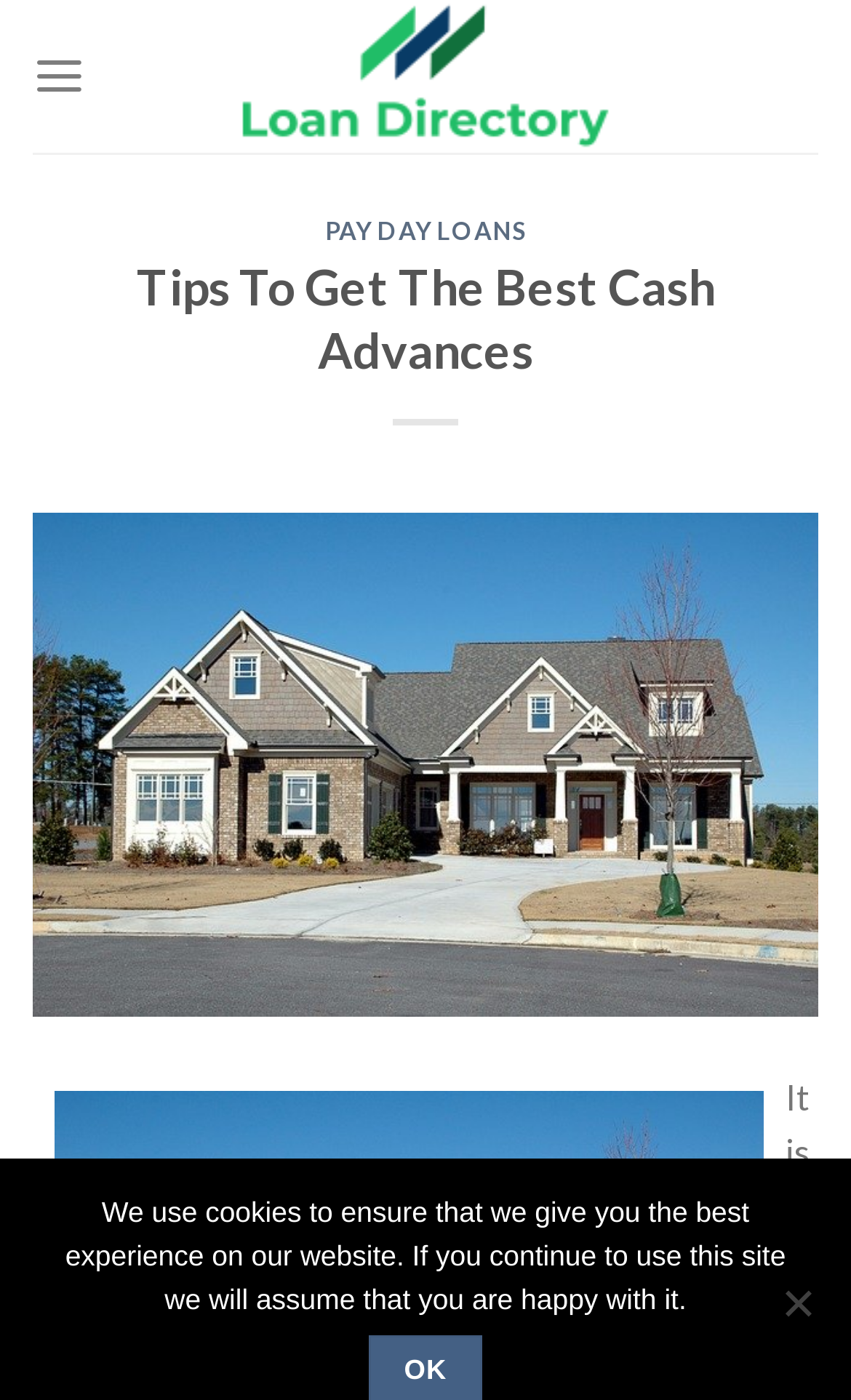Answer the question briefly using a single word or phrase: 
What is the name of the directory on this webpage?

Loan Directory